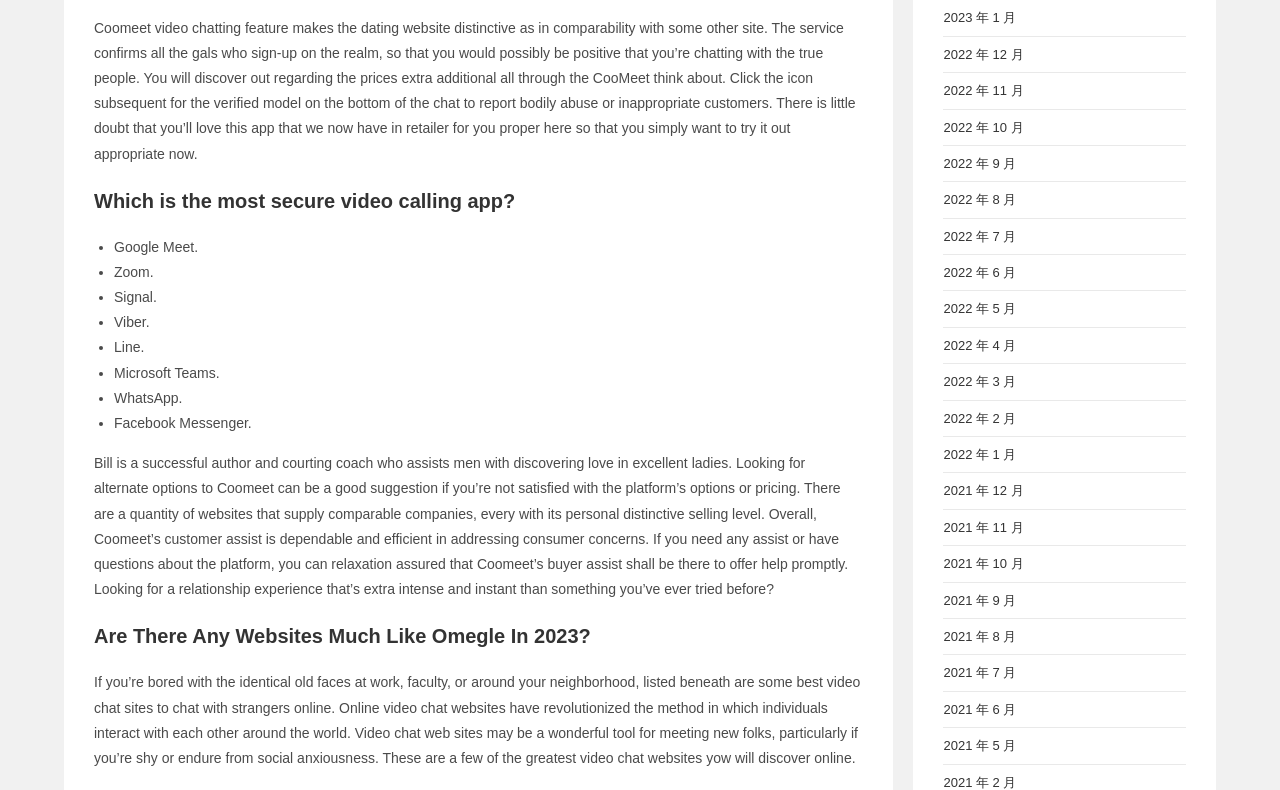Provide a brief response to the question using a single word or phrase: 
What are the links at the bottom of the webpage?

Archive links